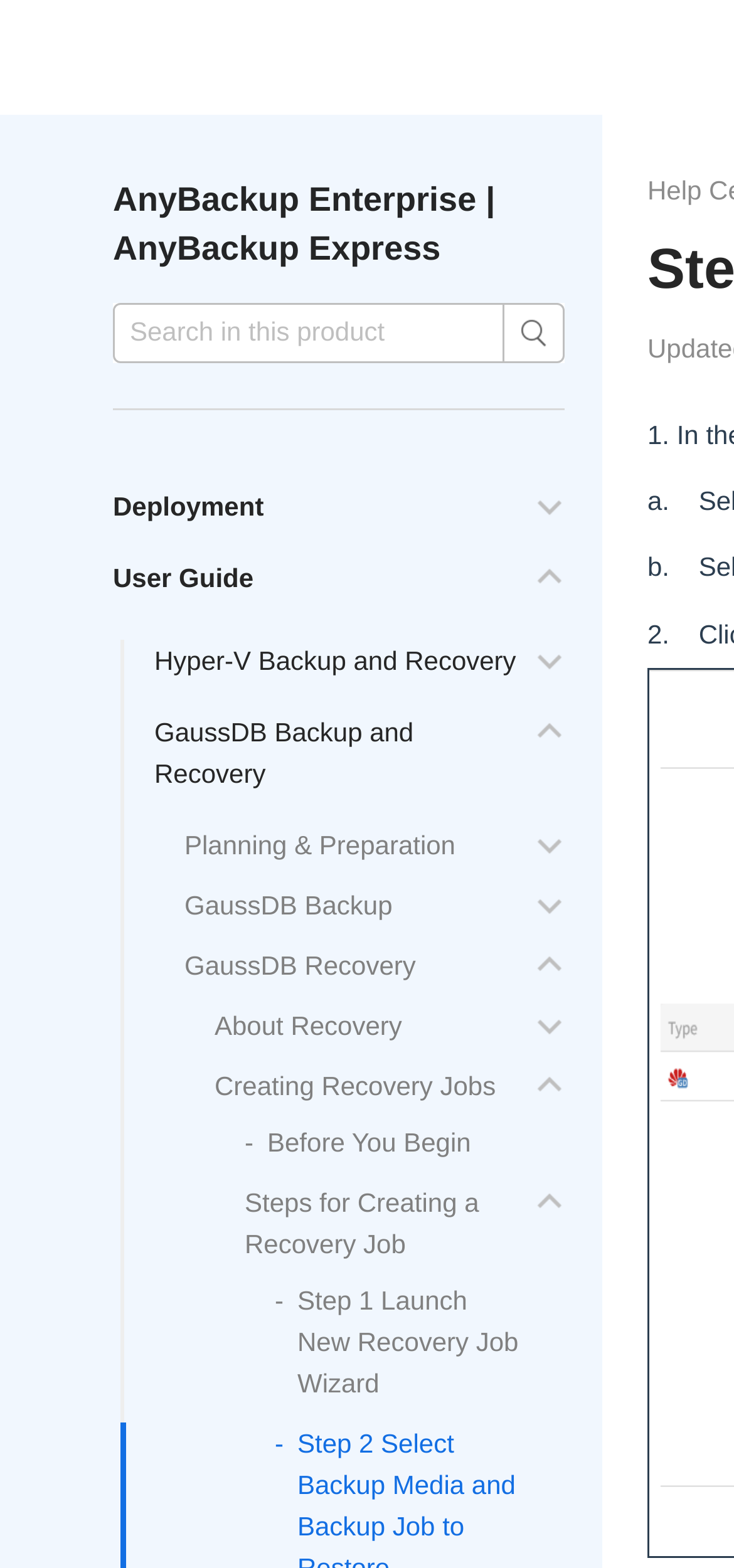Use a single word or phrase to answer the following:
How many search boxes are there on the webpage?

1